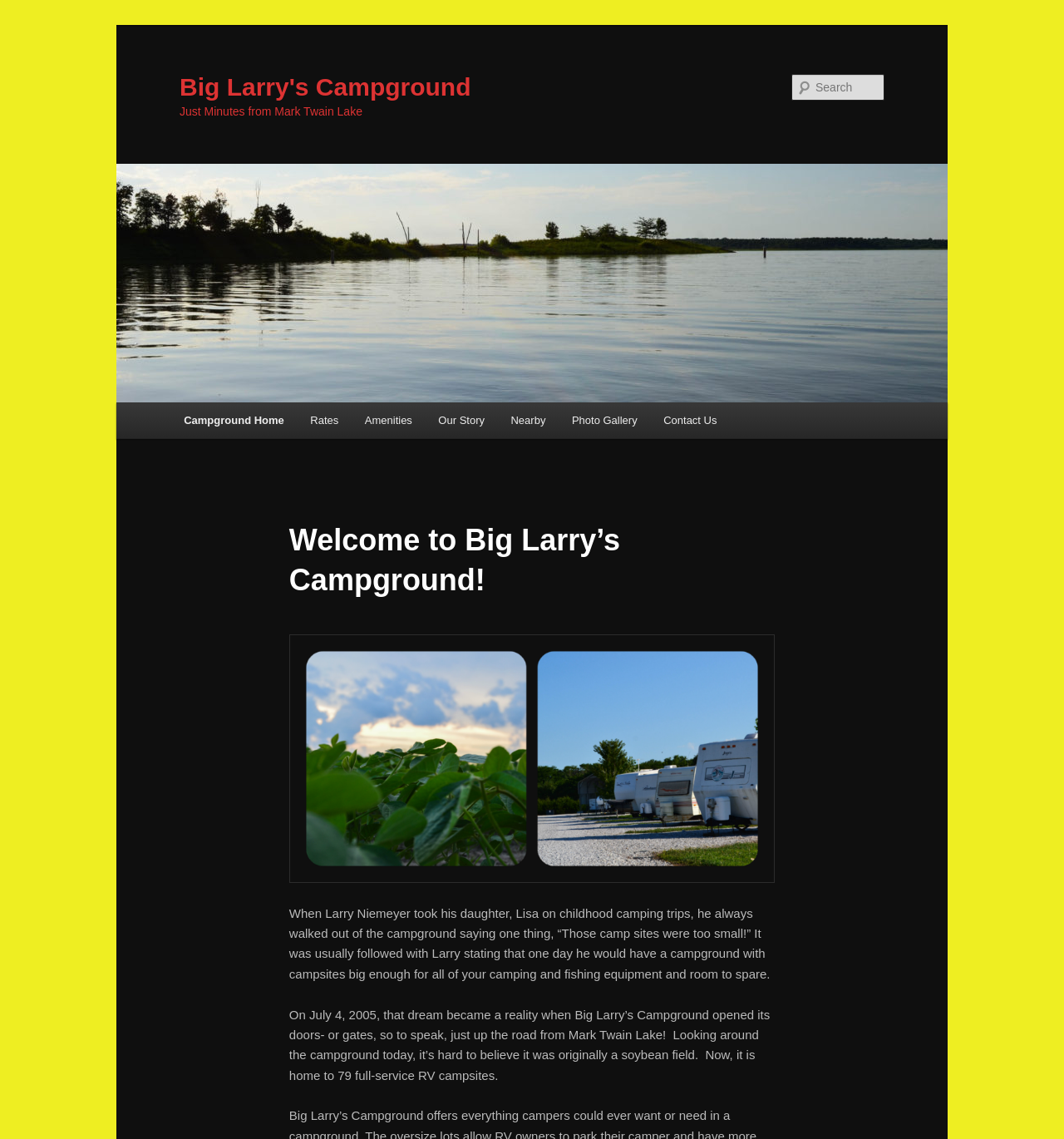What is the name of the campground?
Could you answer the question in a detailed manner, providing as much information as possible?

The name of the campground can be found in the heading element 'Big Larry's Campground' which is located at the top of the webpage, and also in the link element 'Big Larry's Campground' which is located below the heading.